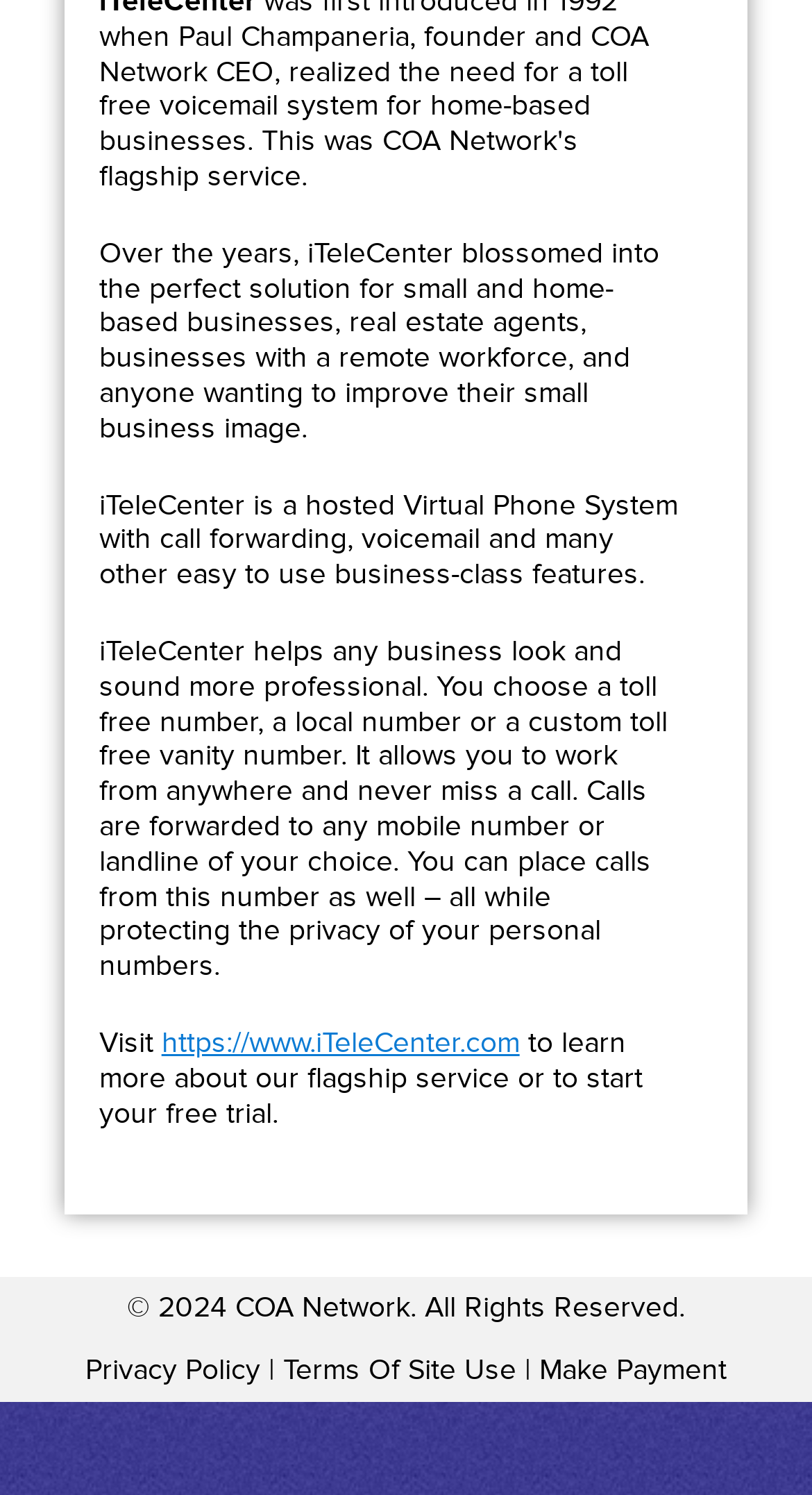Extract the bounding box of the UI element described as: "UMass Mag".

None